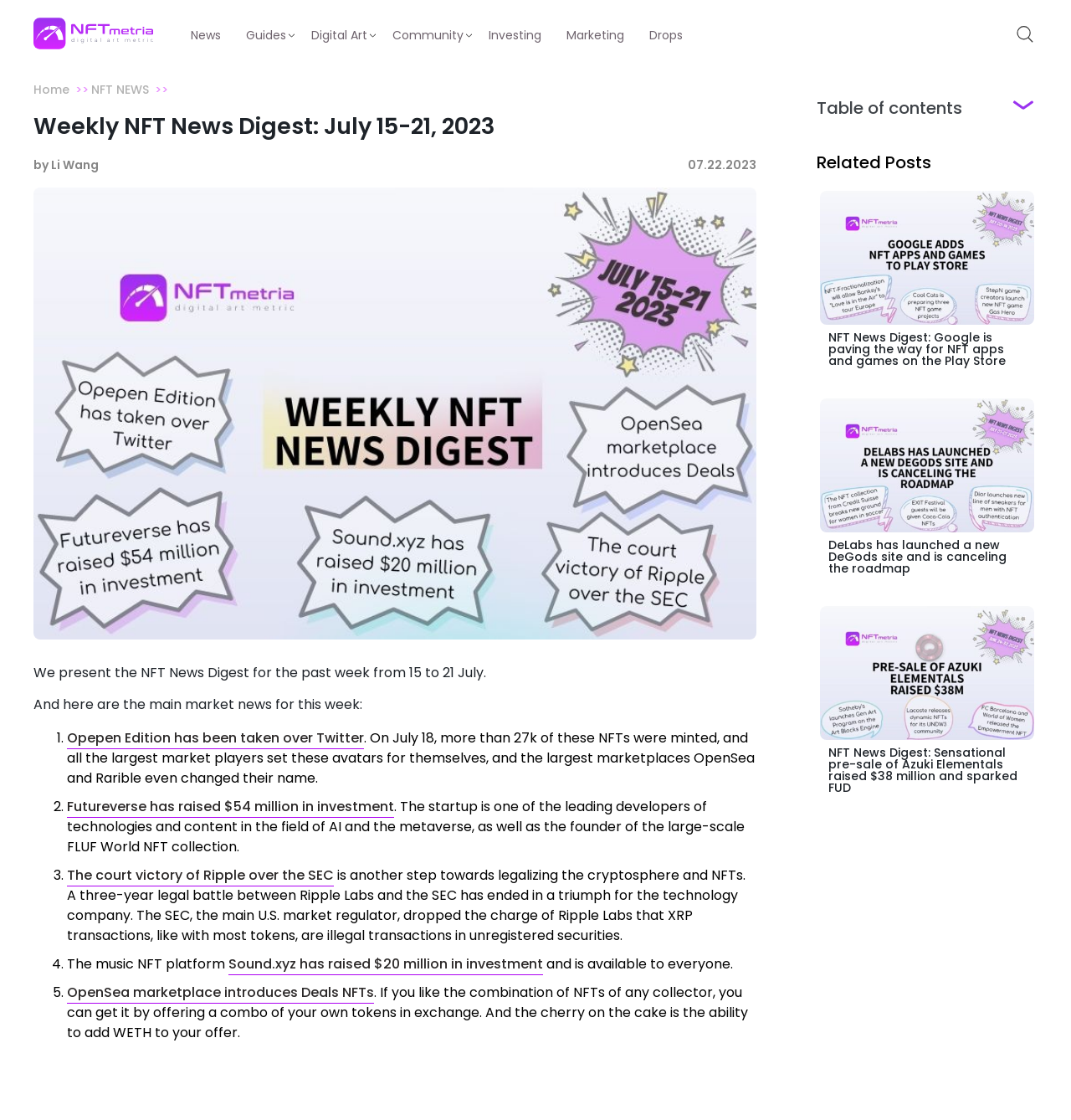Please identify the bounding box coordinates of the element on the webpage that should be clicked to follow this instruction: "Read the 'NFT NEWS' article". The bounding box coordinates should be given as four float numbers between 0 and 1, formatted as [left, top, right, bottom].

[0.085, 0.072, 0.139, 0.087]